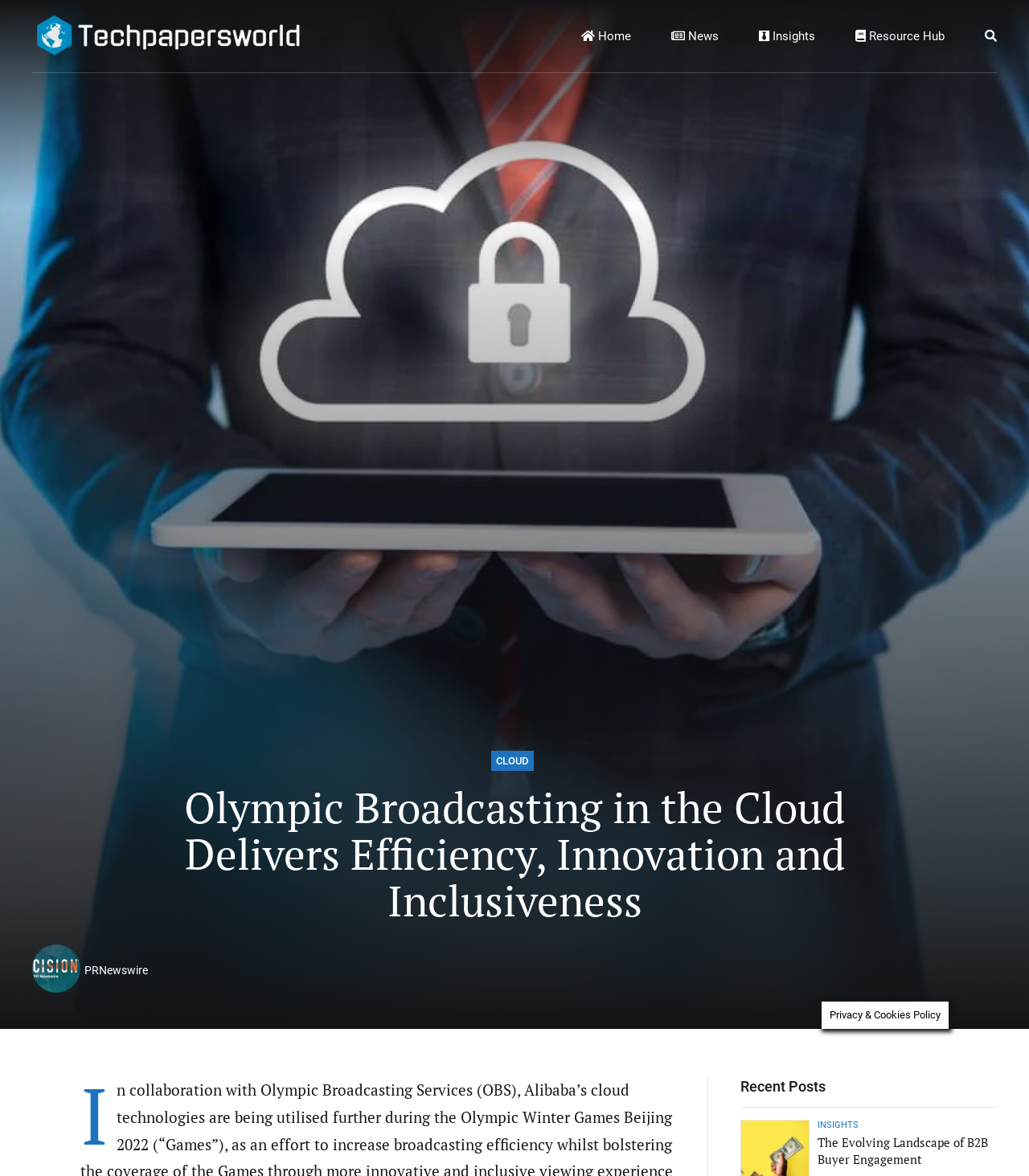Predict the bounding box coordinates for the UI element described as: "Data Platform". The coordinates should be four float numbers between 0 and 1, presented as [left, top, right, bottom].

[0.344, 0.075, 0.422, 0.127]